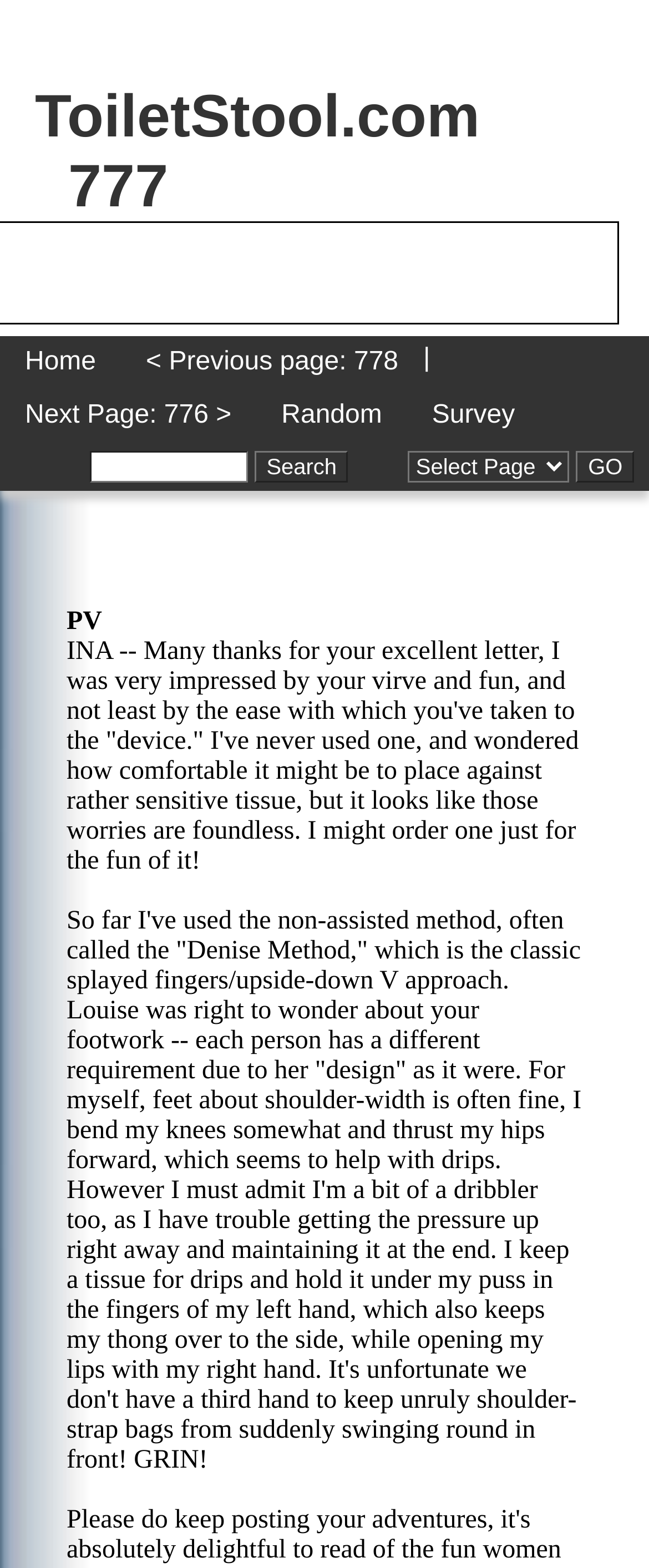Provide the bounding box coordinates of the HTML element described as: "title="CONTUS TECH"". The bounding box coordinates should be four float numbers between 0 and 1, i.e., [left, top, right, bottom].

None